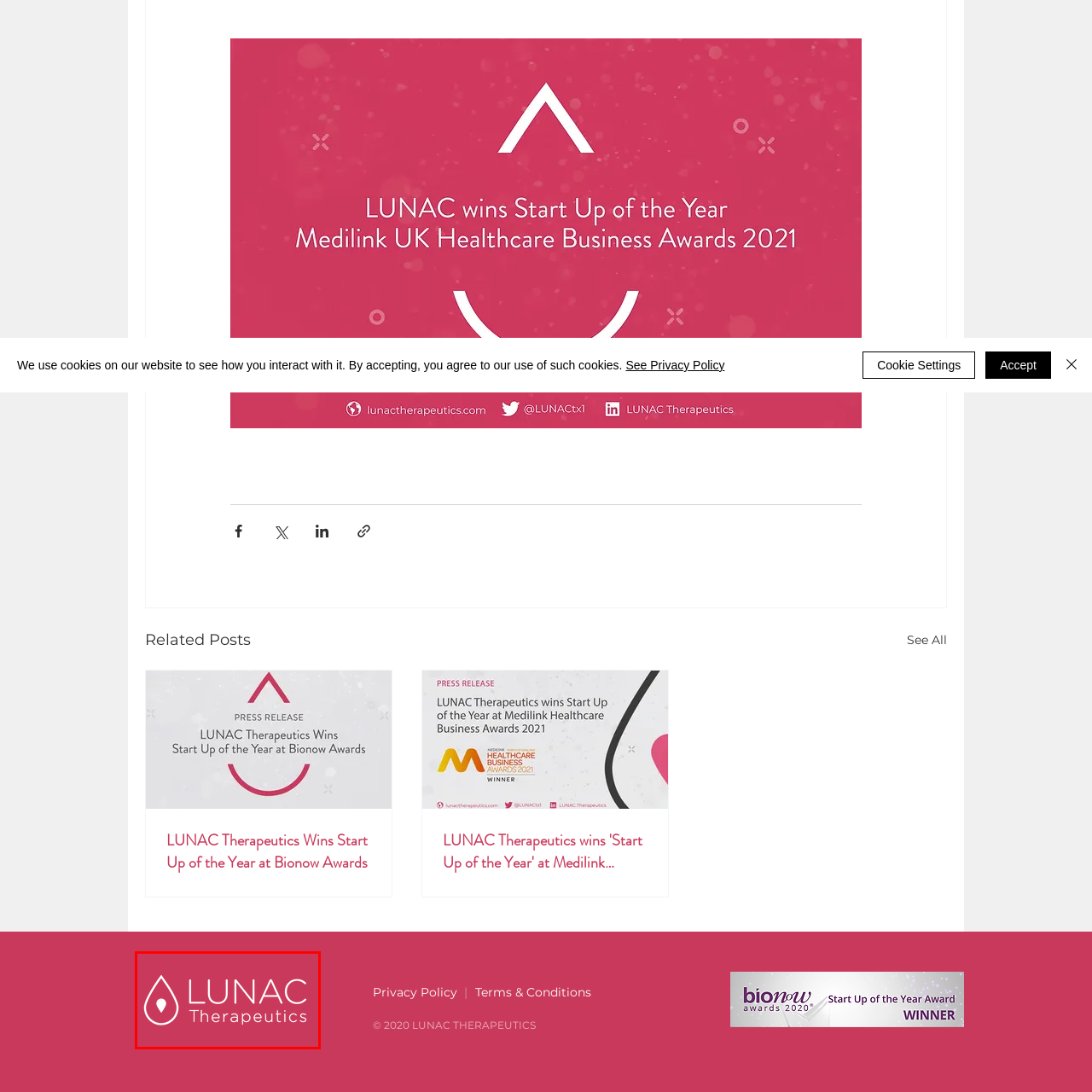Provide a thorough description of the scene captured within the red rectangle.

The image showcases the logo of LUNAC Therapeutics, presented on a vibrant pink background. The logo features a sleek and modern design, prominently displaying the word "LUNAC" in bold, white lettering at the top. Below it, the word "Therapeutics" is depicted in a slightly smaller font, maintaining the same white color, enhancing readability and brand visibility. The design is accentuated by a droplet icon to the left of the text, symbolizing the company’s focus on innovative solutions in the therapeutic sector. This image effectively communicates the brand’s identity, merging aesthetics with a clear representation of its mission in the healthcare industry.